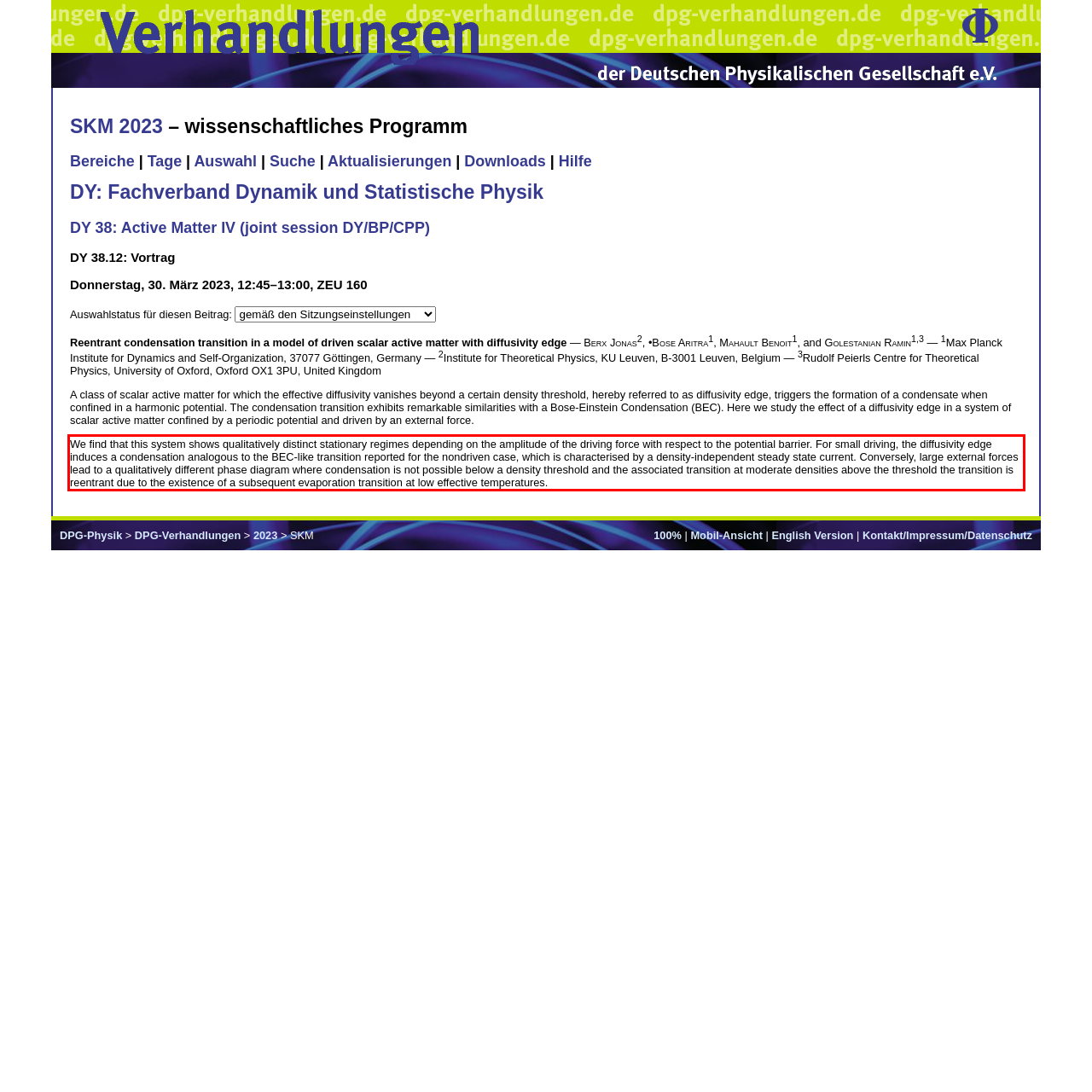Using the webpage screenshot, recognize and capture the text within the red bounding box.

We find that this system shows qualitatively distinct stationary regimes depending on the amplitude of the driving force with respect to the potential barrier. For small driving, the diffusivity edge induces a condensation analogous to the BEC-like transition reported for the nondriven case, which is characterised by a density-independent steady state current. Conversely, large external forces lead to a qualitatively different phase diagram where condensation is not possible below a density threshold and the associated transition at moderate densities above the threshold the transition is reentrant due to the existence of a subsequent evaporation transition at low effective temperatures.